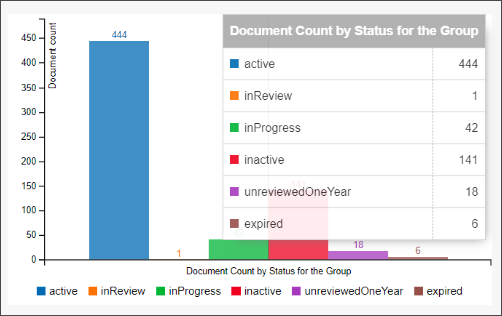What is the count of documents with 'inProgress' status?
Based on the image, answer the question in a detailed manner.

The count of documents with 'inProgress' status is 42, as indicated by the bar graph and the table.